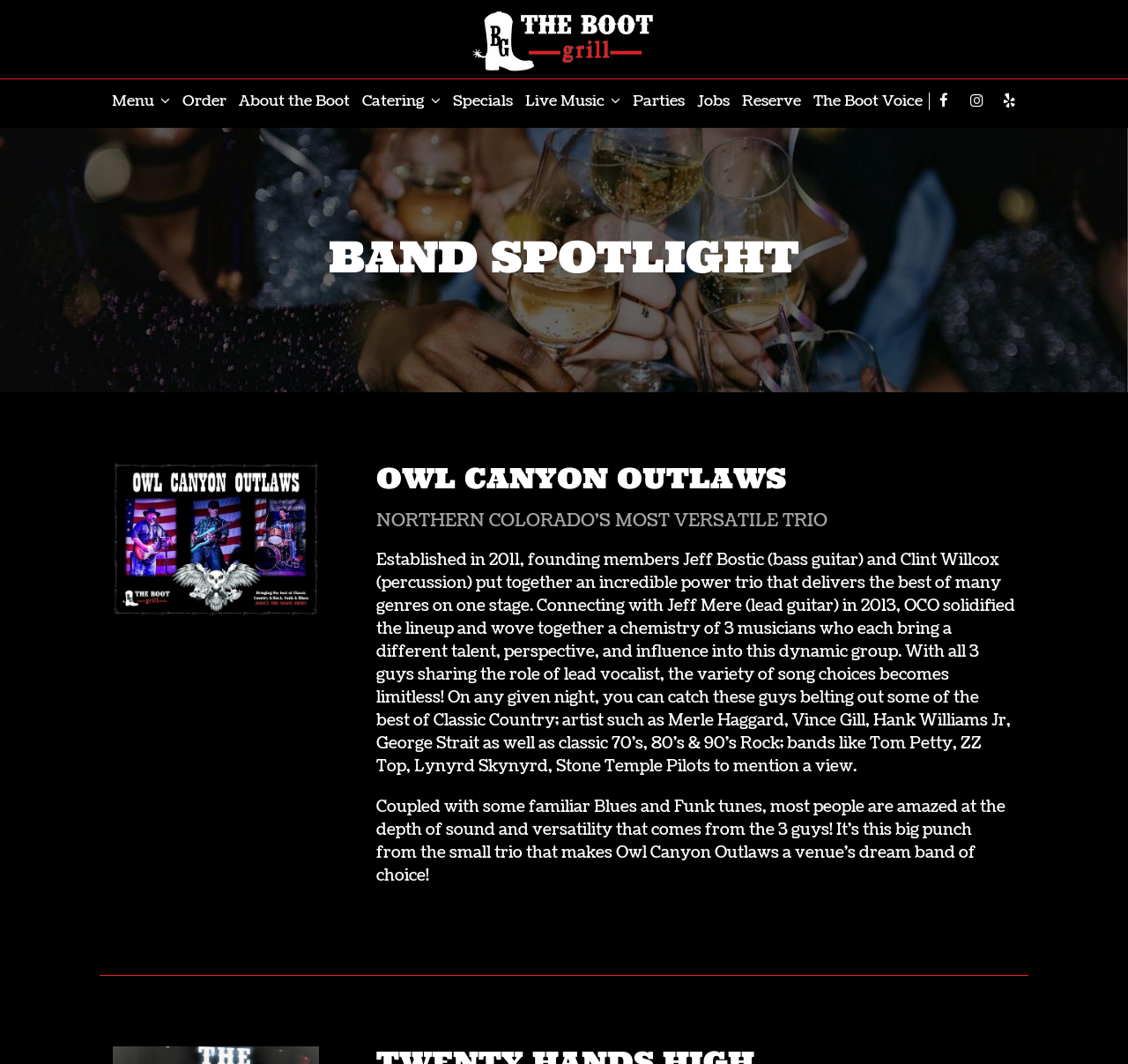What is the description of the music band?
Give a detailed and exhaustive answer to the question.

By looking at the webpage, I can see a heading that describes the music band as 'NORTHERN COLORADO'S MOST VERSATILE TRIO'. This suggests that the band is known for their versatility in music.